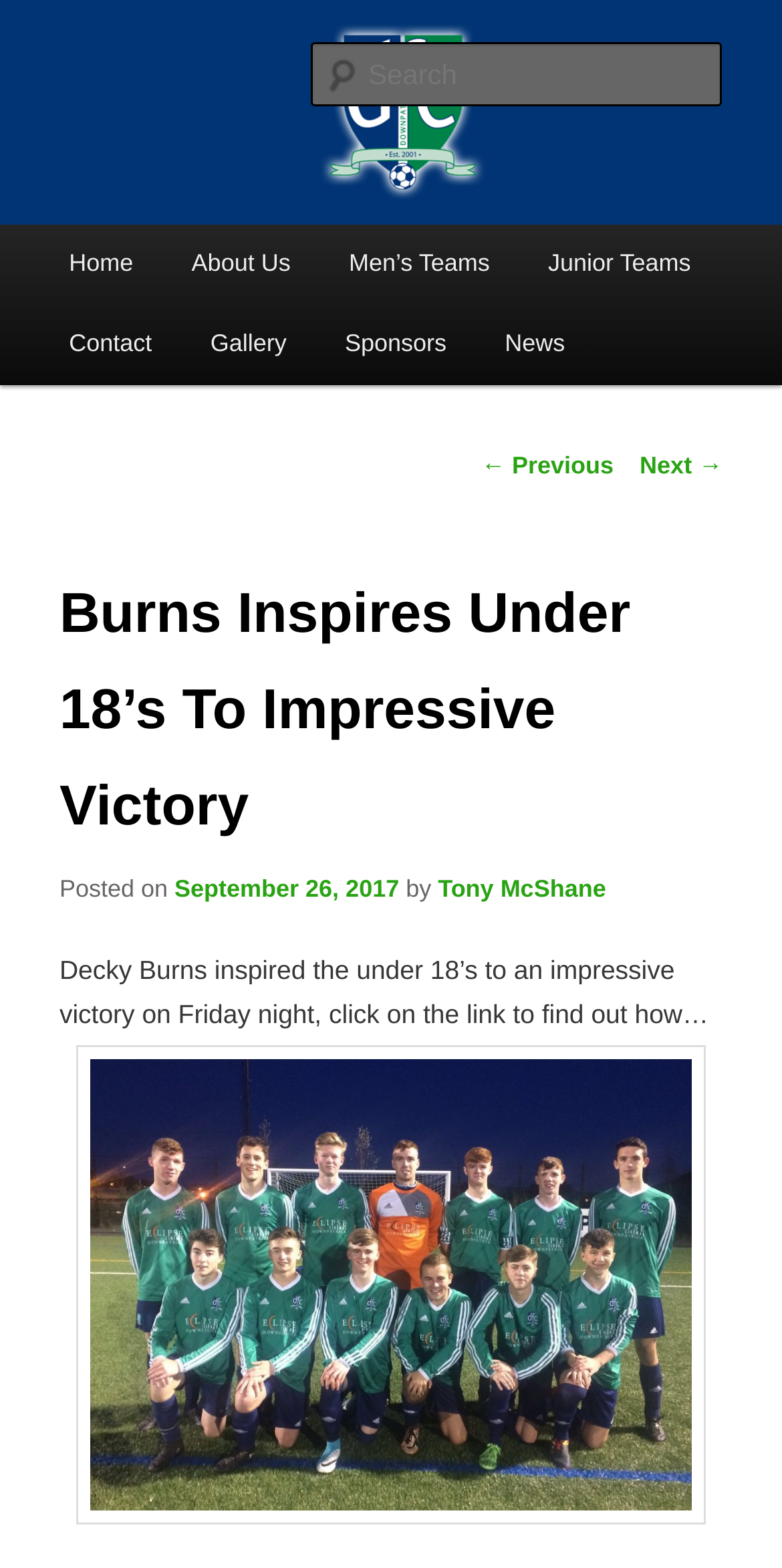Determine the bounding box coordinates of the area to click in order to meet this instruction: "View the next post".

[0.818, 0.288, 0.924, 0.306]